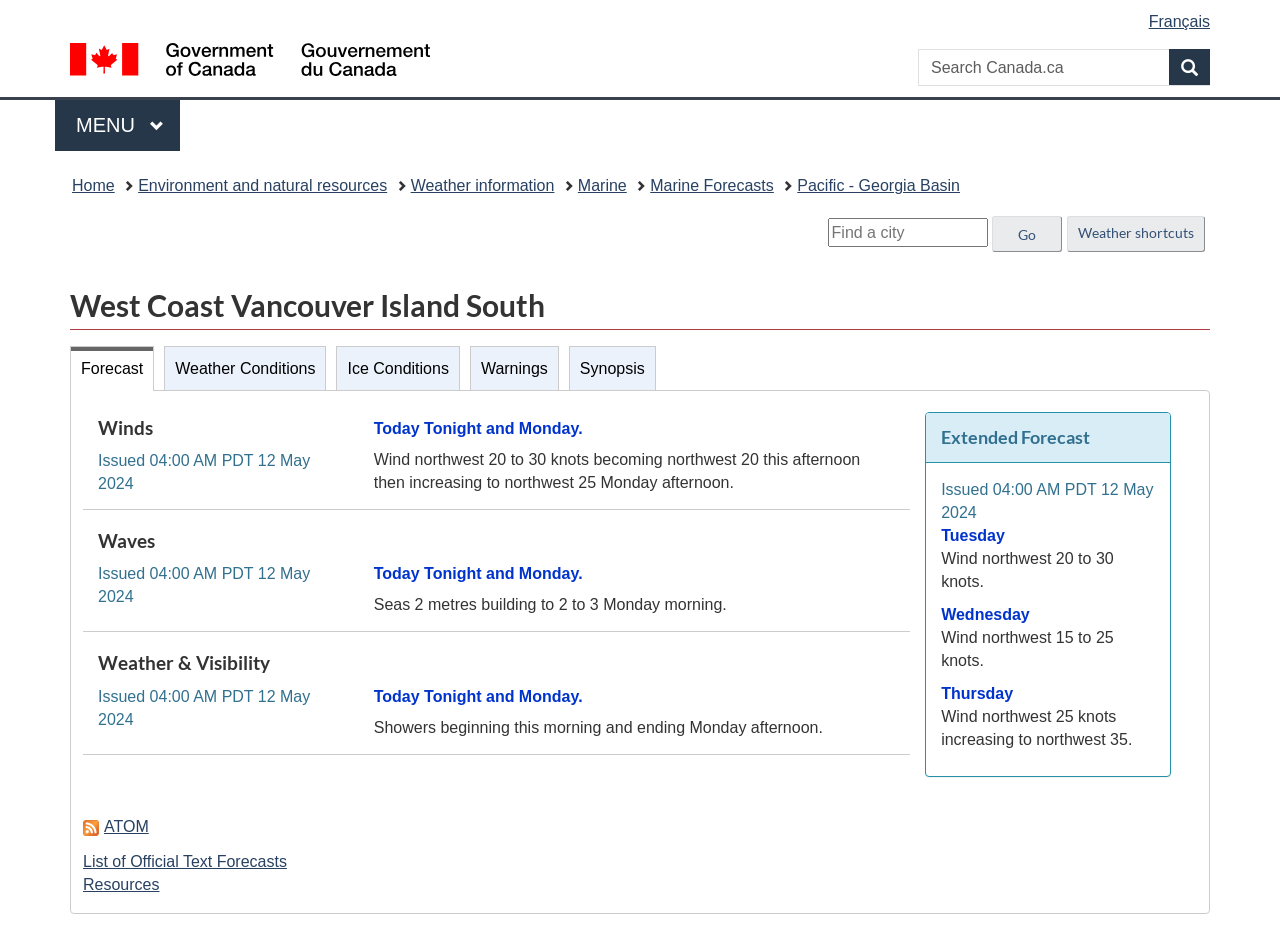Based on the element description Weather Conditions, identify the bounding box of the UI element in the given webpage screenshot. The coordinates should be in the format (top-left x, top-left y, bottom-right x, bottom-right y) and must be between 0 and 1.

[0.129, 0.372, 0.254, 0.418]